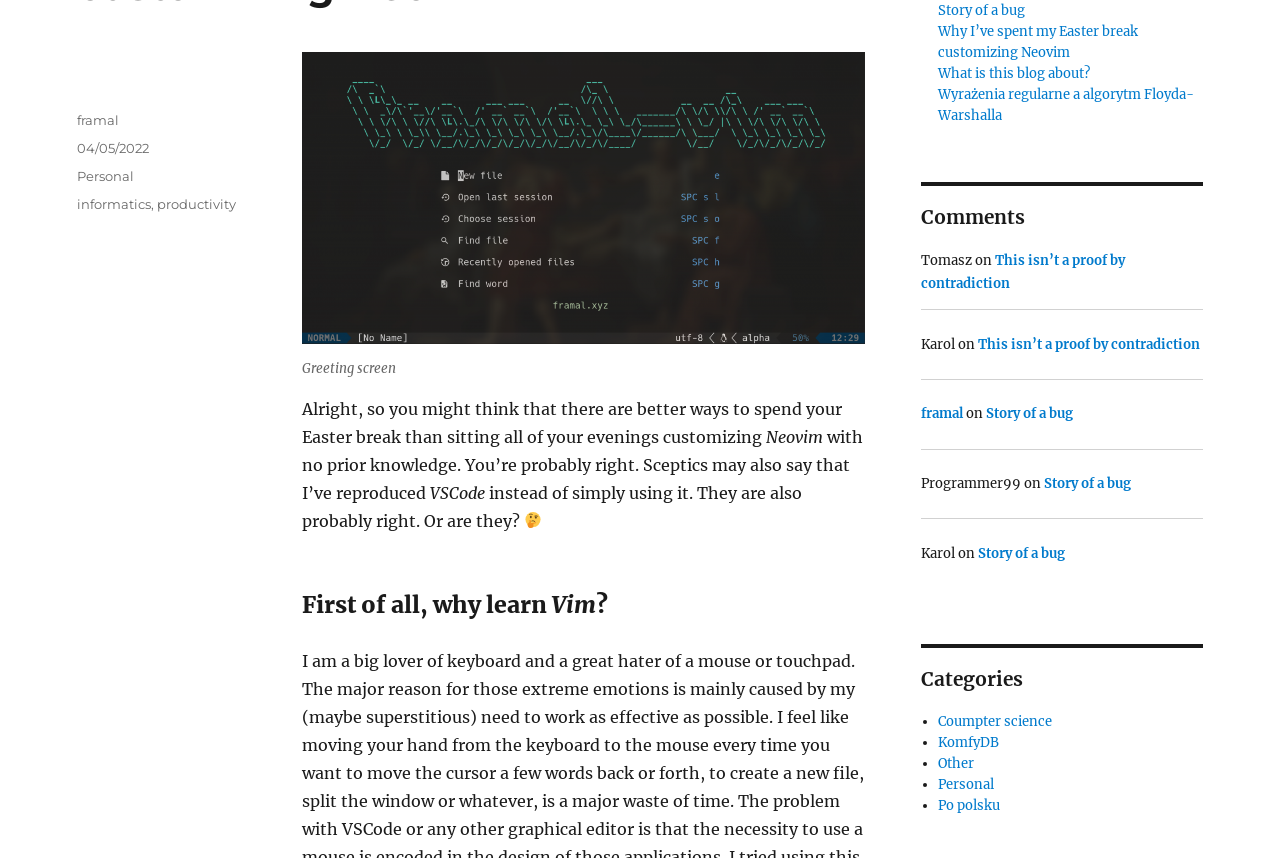Determine the bounding box coordinates for the UI element matching this description: "Po polsku".

[0.733, 0.929, 0.781, 0.949]